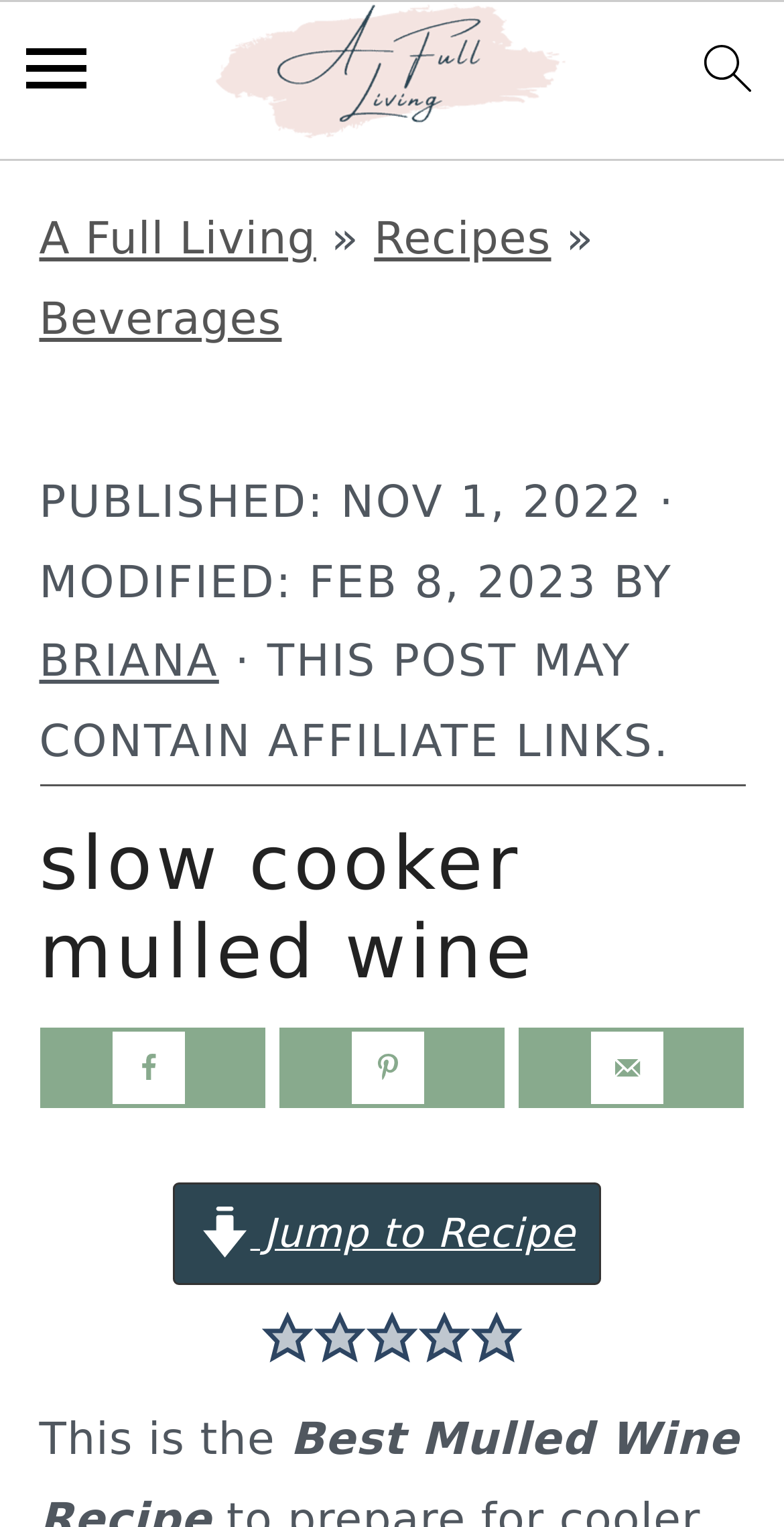Indicate the bounding box coordinates of the element that must be clicked to execute the instruction: "Read the article about new things at Disney World". The coordinates should be given as four float numbers between 0 and 1, i.e., [left, top, right, bottom].

None